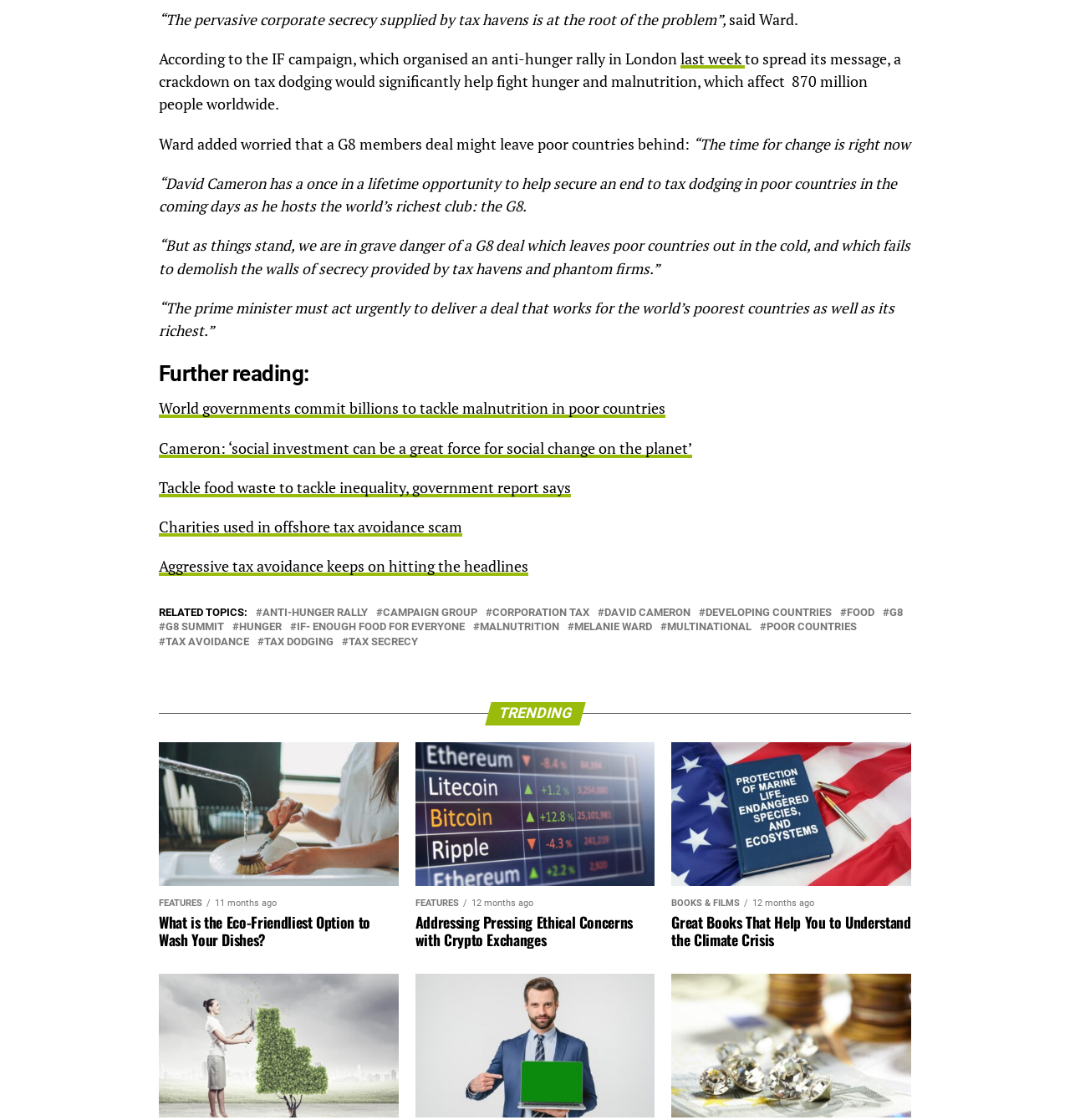What is the theme of the links listed under 'Further reading'?
Refer to the image and give a detailed answer to the query.

The links listed under 'Further reading' have titles related to food, hunger, and malnutrition, such as 'World governments commit billions to tackle malnutrition in poor countries' and 'Tackle food waste to tackle inequality, government report says', indicating that the theme of these links is food and hunger.